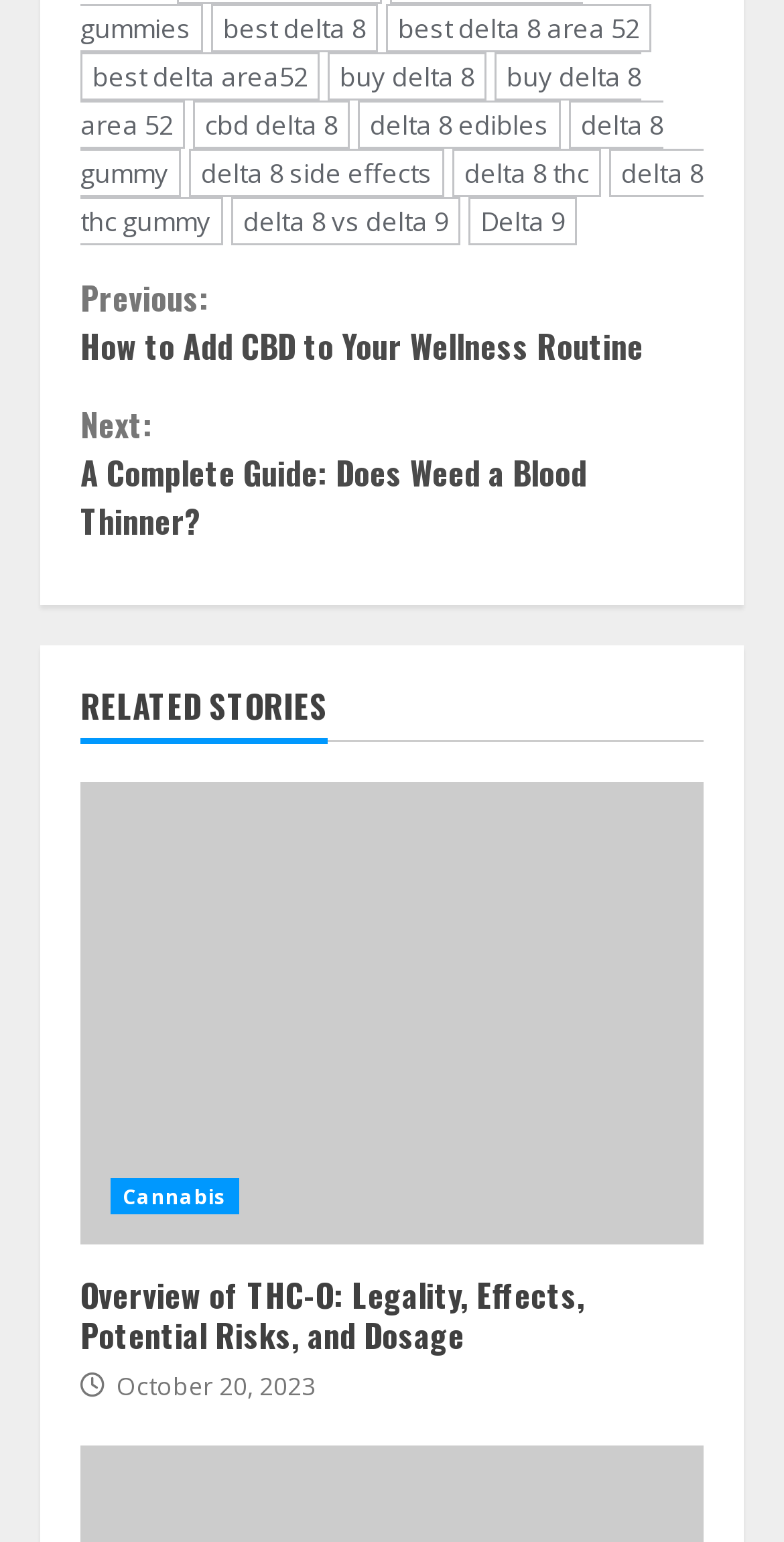Please locate the bounding box coordinates for the element that should be clicked to achieve the following instruction: "read about delta 8 side effects". Ensure the coordinates are given as four float numbers between 0 and 1, i.e., [left, top, right, bottom].

[0.241, 0.096, 0.567, 0.127]